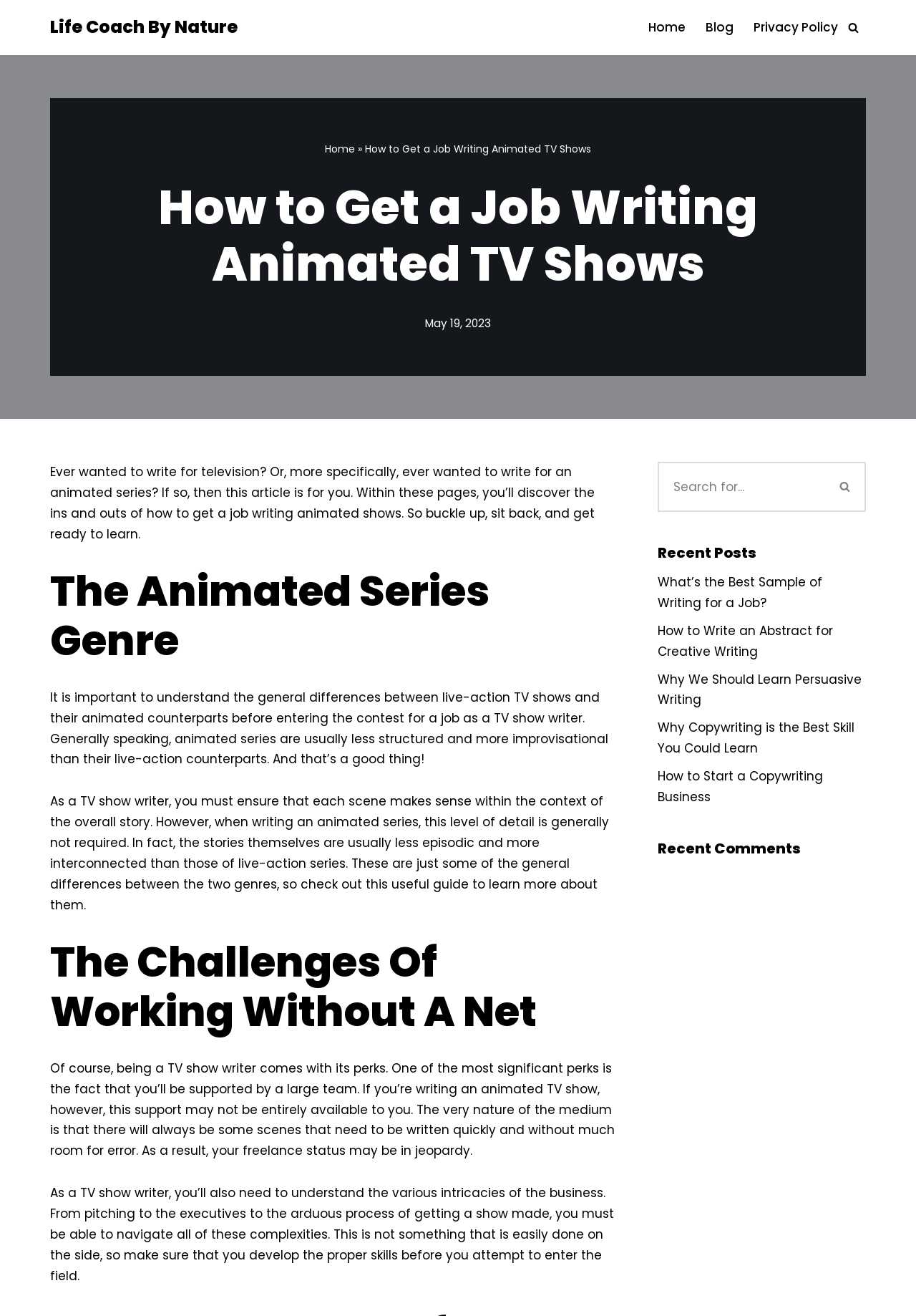Generate an in-depth caption that captures all aspects of the webpage.

This webpage is about writing for animated television shows. At the top, there is a navigation menu with links to "Home", "Blog", and "Privacy Policy". On the top right, there is a search bar with a magnifying glass icon. Below the navigation menu, there is a title "How to Get a Job Writing Animated TV Shows" in a large font, followed by a brief introduction to the article.

The main content of the article is divided into sections, each with a heading. The first section is "The Animated Series Genre", which discusses the differences between live-action TV shows and animated series. The second section is "The Challenges Of Working Without A Net", which talks about the challenges of writing for animated TV shows without a large team to support you.

On the right side of the page, there is a complementary section with a search box and a list of recent posts, including links to other articles about writing, such as "What's the Best Sample of Writing for a Job?" and "How to Write an Abstract for Creative Writing". There is also a section for recent comments.

Throughout the page, there are no images except for the magnifying glass icon in the search bar and a small image next to the search button. The overall layout is clean and easy to read, with clear headings and concise text.